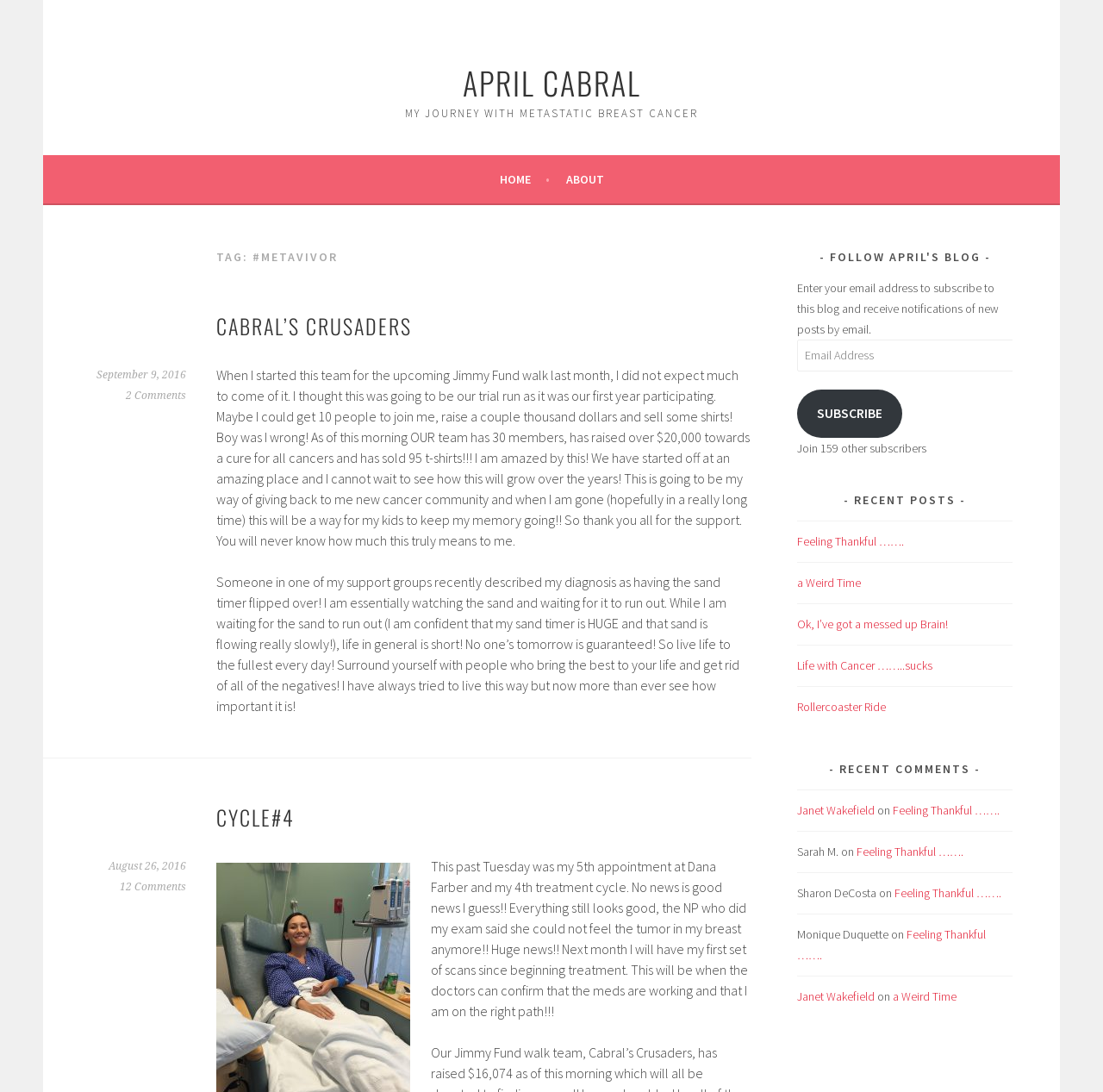What is the name of the blogger?
Please provide a comprehensive answer based on the details in the screenshot.

The name of the blogger can be determined by looking at the heading 'APRIL CABRAL' at the top of the webpage, which suggests that the blogger's name is April Cabral.